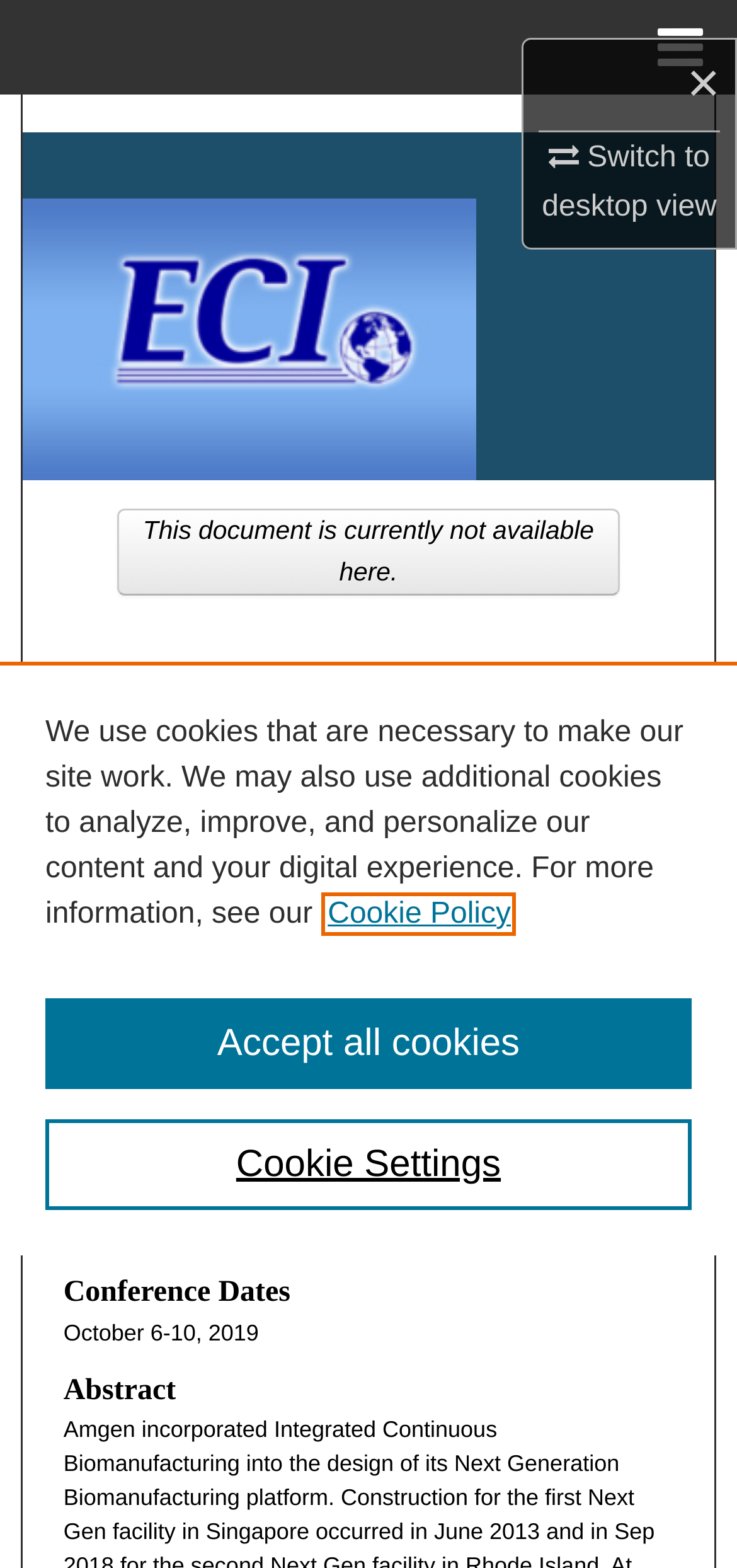What is the name of the digital archives?
Make sure to answer the question with a detailed and comprehensive explanation.

I found the answer by looking at the link with the text 'ECI Digital Archives' which is located at the top left of the webpage, and also has an image with the same name.